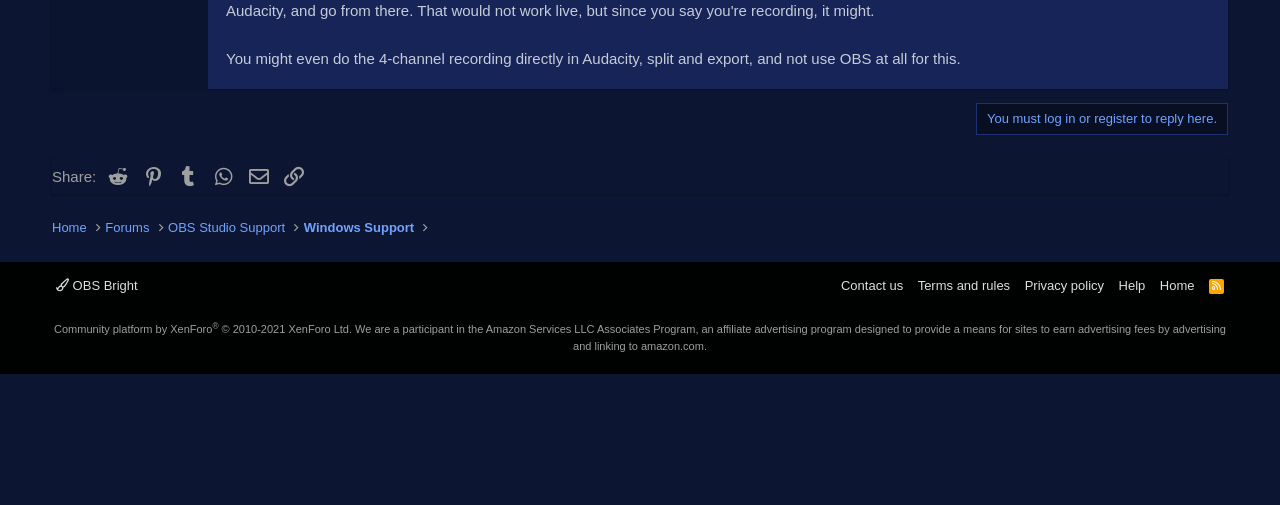Pinpoint the bounding box coordinates of the clickable element to carry out the following instruction: "Share on Reddit."

[0.078, 0.316, 0.105, 0.382]